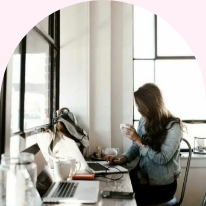Detail the scene shown in the image extensively.

The image depicts a woman seated at a stylish work desk, illuminated by natural light streaming through large windows. She is focused on her laptop, which rests atop a tidy surface, accompanied by various coffee cups, suggesting a productive work session. Dressed in a casual denim jacket, she holds a small cup in one hand, possibly enjoying a warm beverage. The atmosphere appears cozy and inviting, ideal for creative work or brainstorming, reflecting a modern and chic workspace beautifully integrated into a well-designed environment. This image complements the theme of maintaining control of one’s online presence, resonating with those looking to enhance their digital strategies effectively.